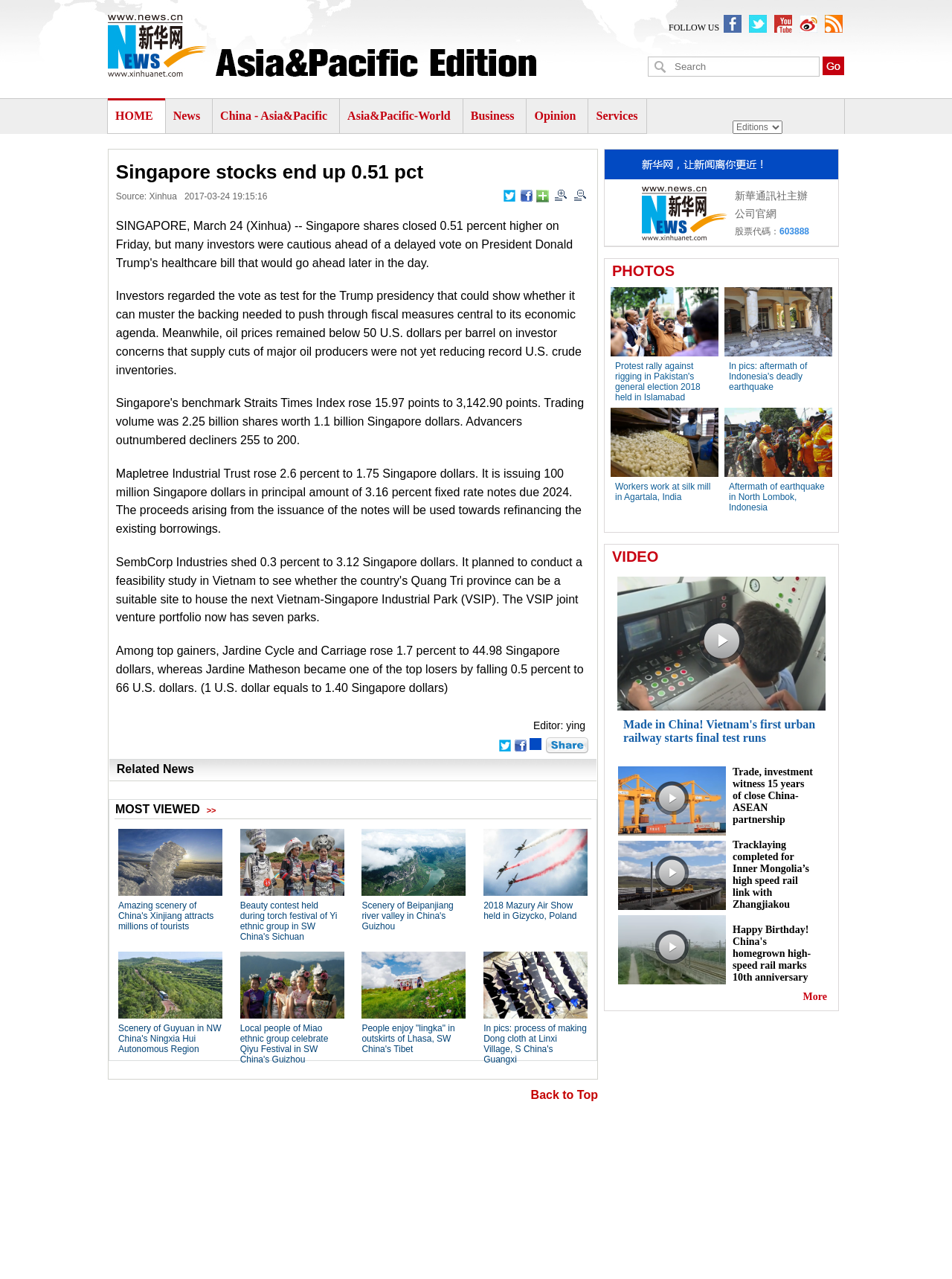Answer the question below in one word or phrase:
What is the topic of the news article?

Singapore stocks